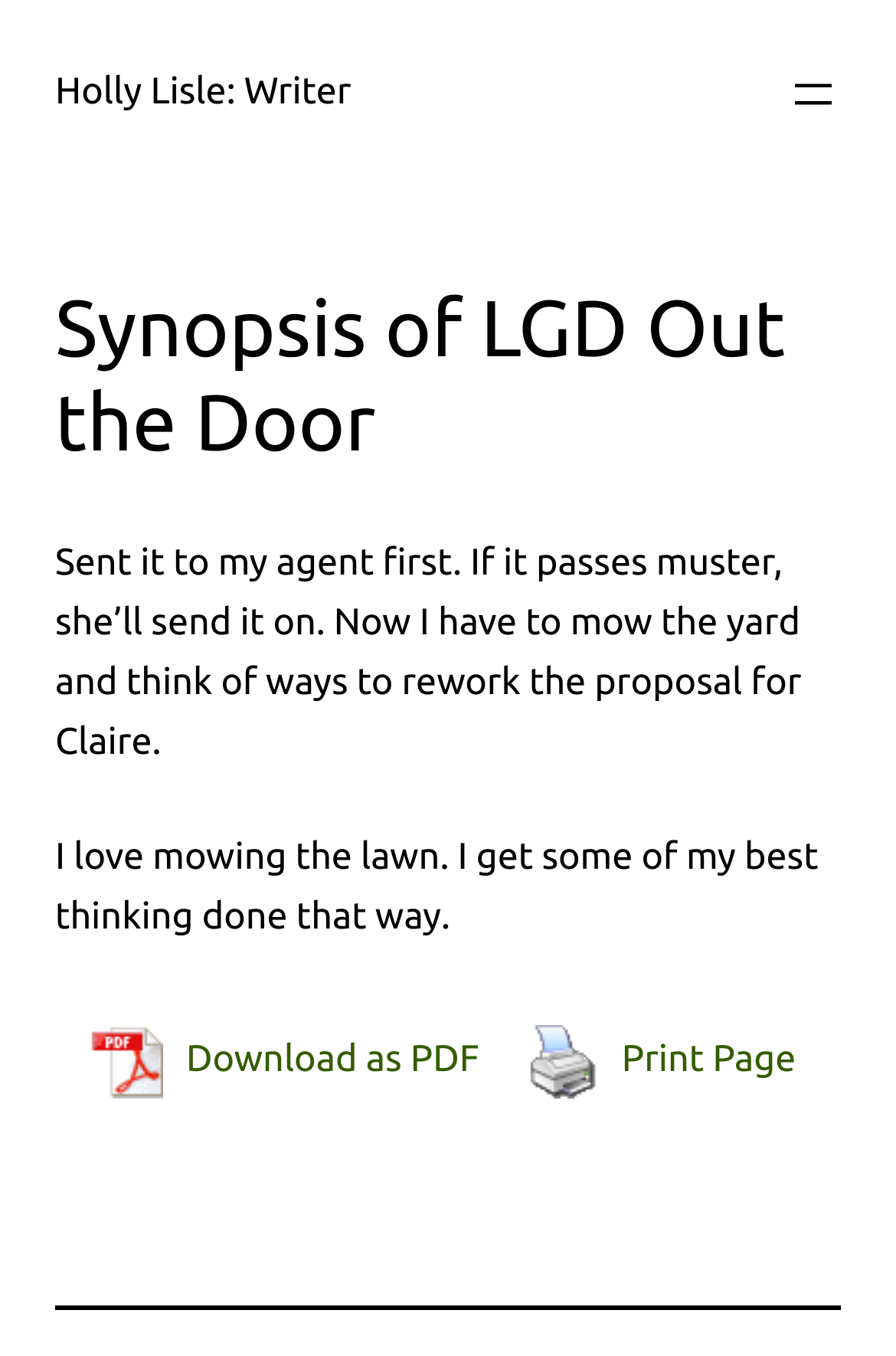Determine the main heading of the webpage and generate its text.

Synopsis of LGD Out the Door